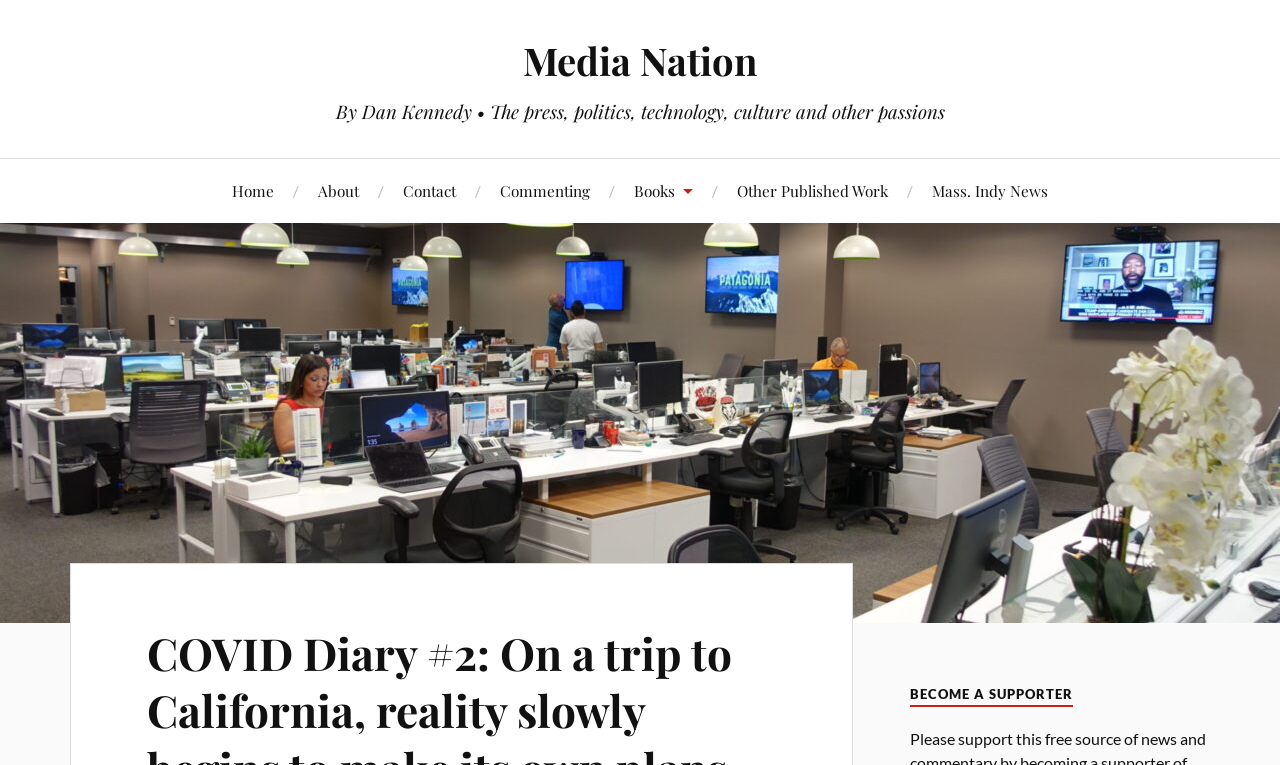Provide a one-word or short-phrase answer to the question:
What is the call-to-action in the bottom right corner?

BECOME A SUPPORTER